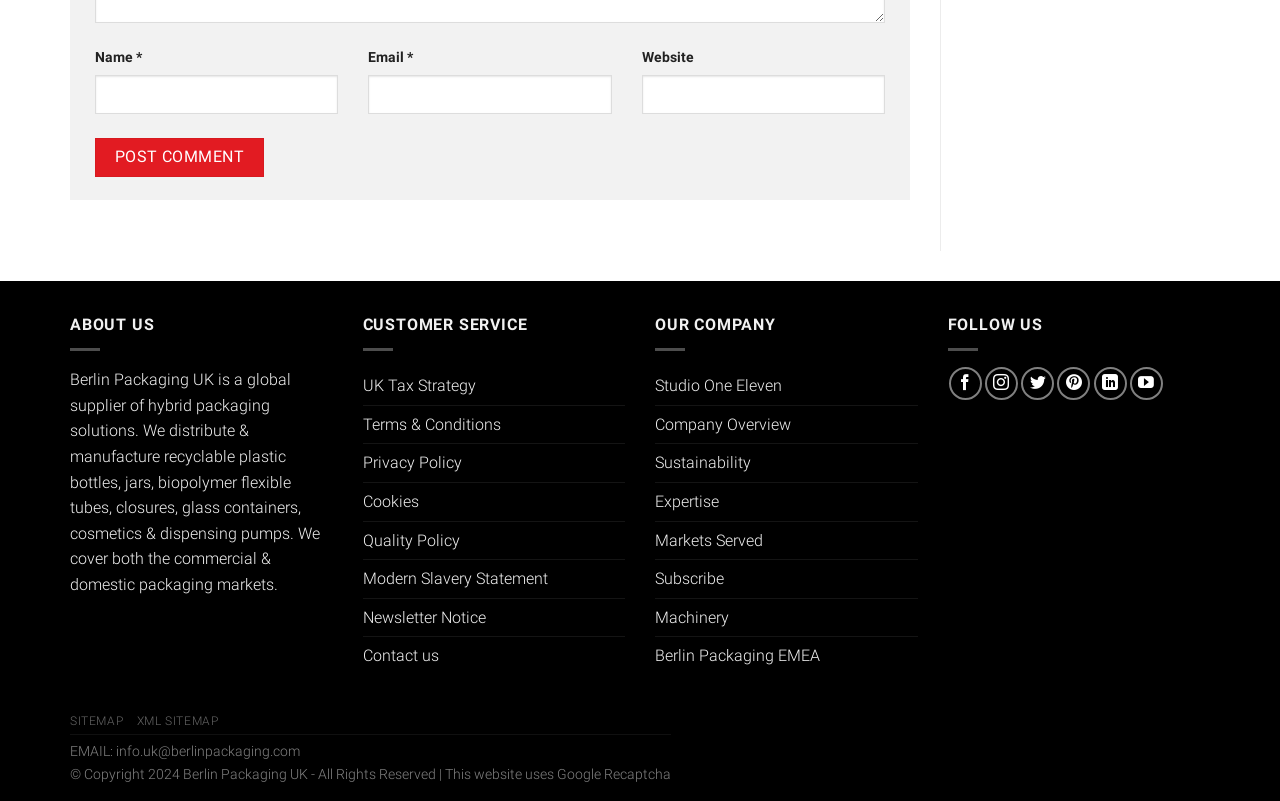Can you specify the bounding box coordinates of the area that needs to be clicked to fulfill the following instruction: "Click the Post Comment button"?

[0.074, 0.172, 0.206, 0.221]